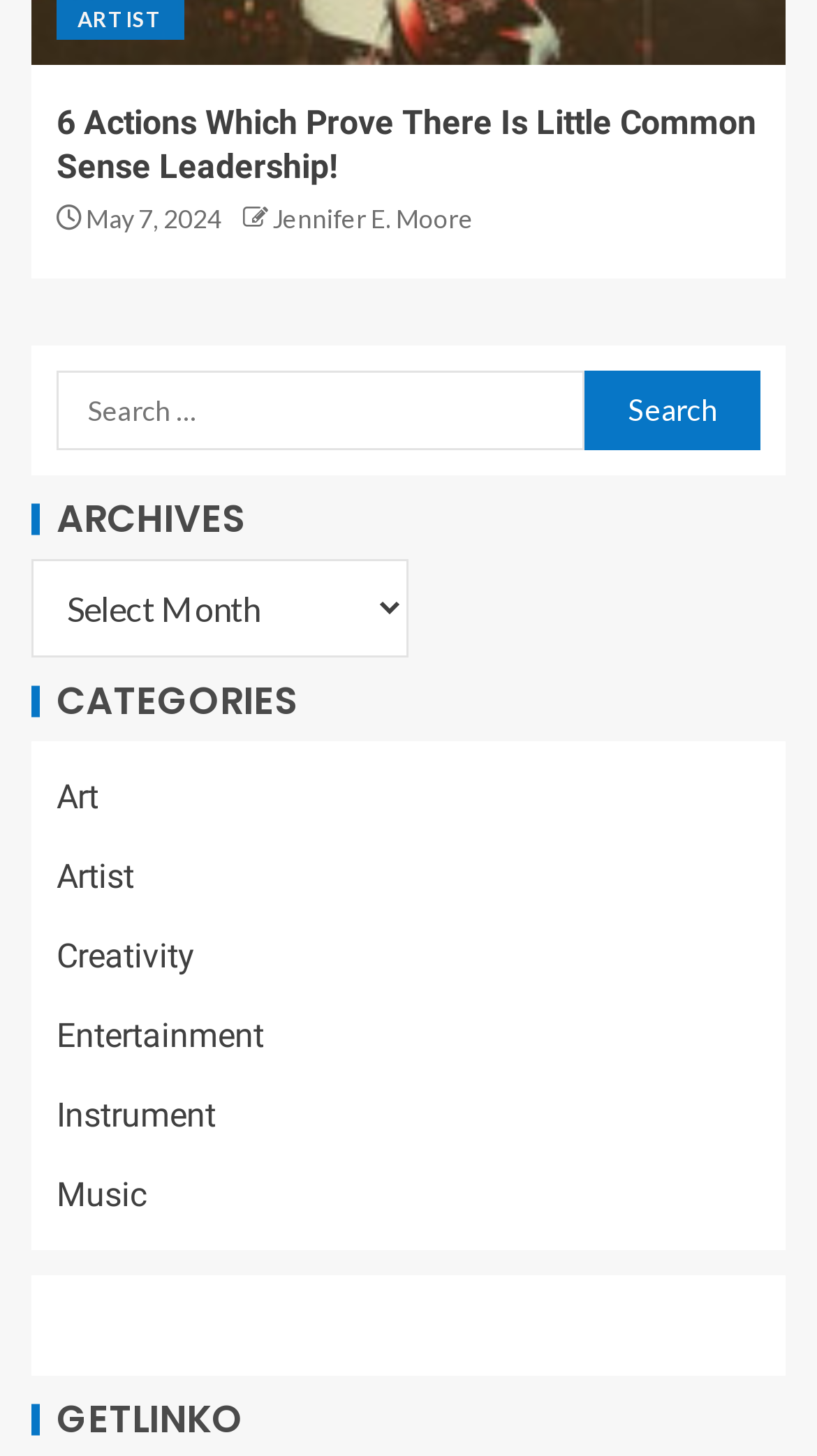Locate the bounding box coordinates of the area that needs to be clicked to fulfill the following instruction: "click on the article title". The coordinates should be in the format of four float numbers between 0 and 1, namely [left, top, right, bottom].

[0.069, 0.07, 0.926, 0.128]